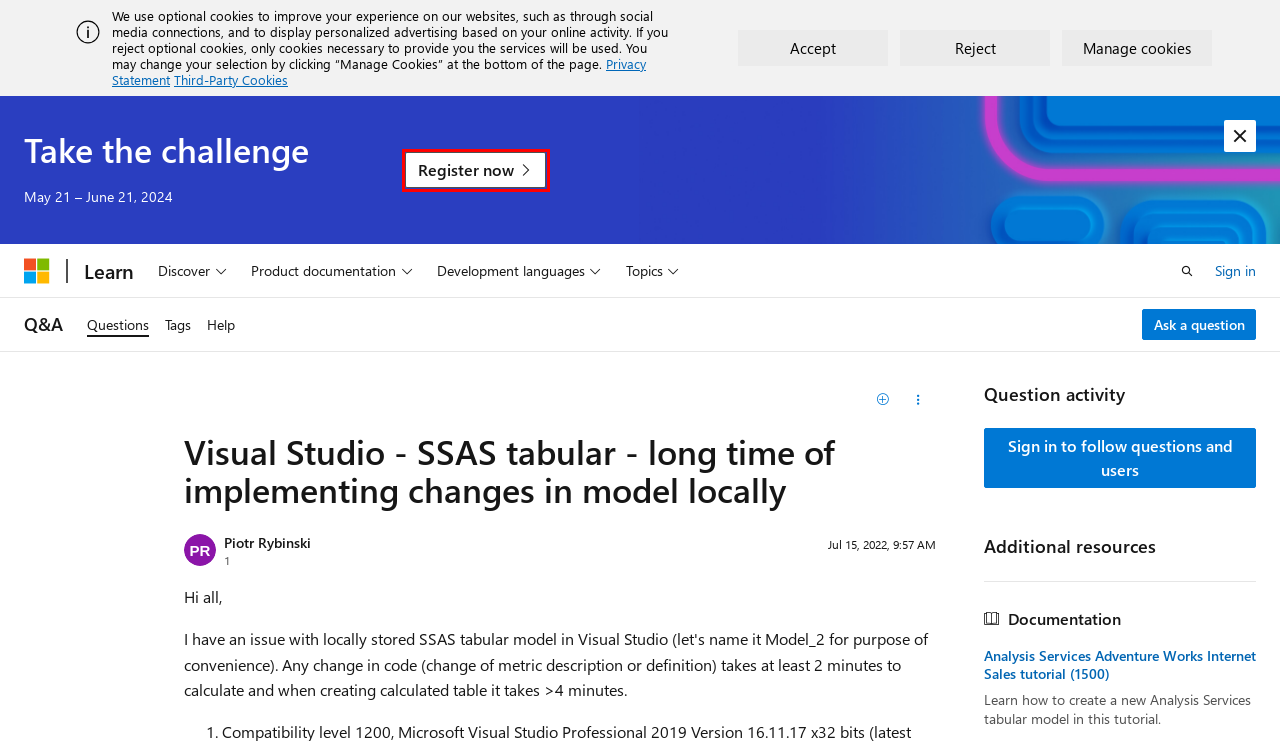You are presented with a screenshot of a webpage with a red bounding box. Select the webpage description that most closely matches the new webpage after clicking the element inside the red bounding box. The options are:
A. Your request has been blocked. This could be
                        due to several reasons.
B. Contribute to Microsoft Learn - Contributor guide | Microsoft Learn
C. Questions - Microsoft Q&A
D. Registration | Microsoft Learn Challenge: Build Edition
E. Microsoft Q&A Code of Conduct | Microsoft Learn
F. Microsoft previous versions of technical documentation | Microsoft Learn
G. Trademark and Brand Guidelines | Microsoft Legal
H. Terms of Use | Microsoft Learn

D